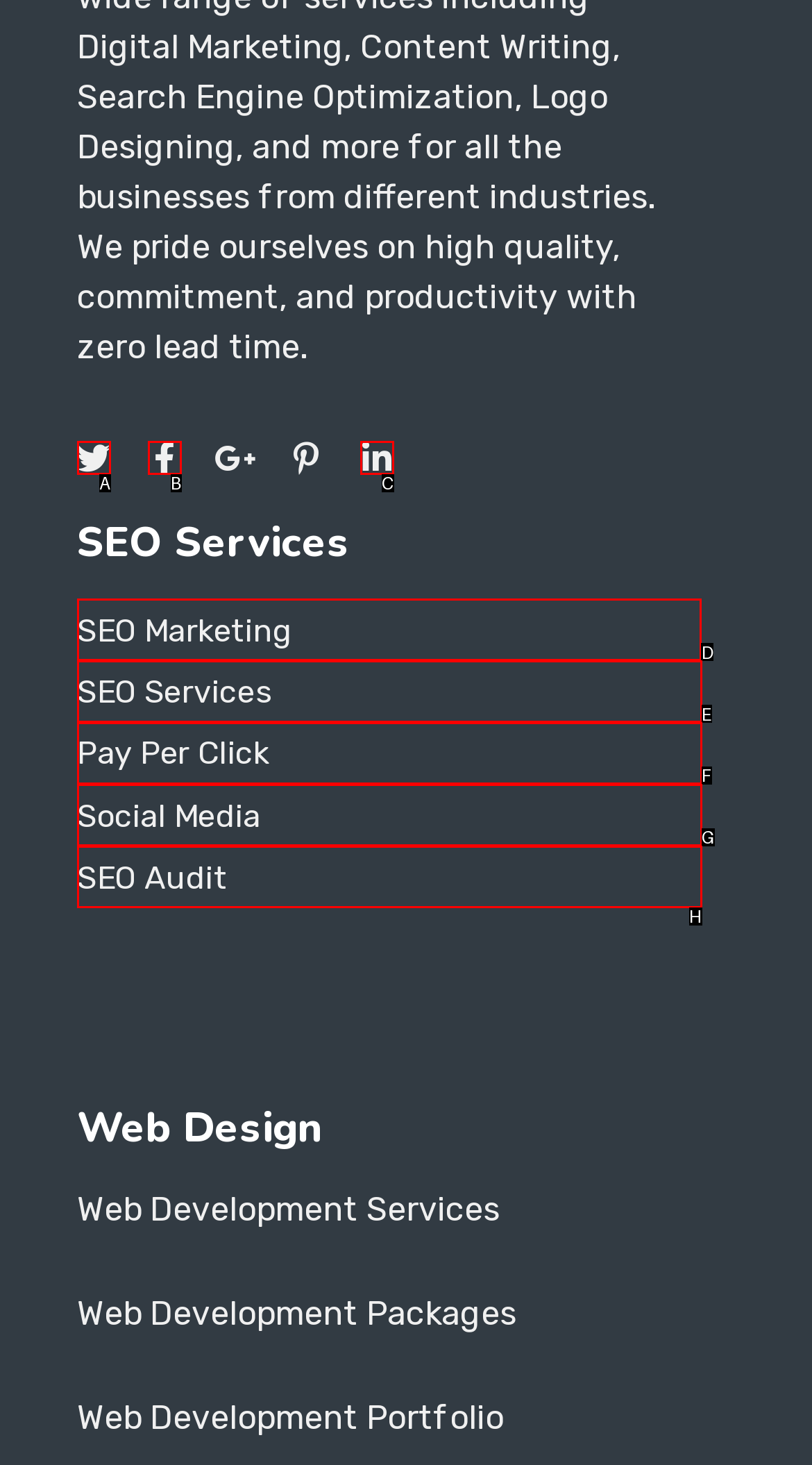Select the HTML element that needs to be clicked to perform the task: Click on SEO Marketing. Reply with the letter of the chosen option.

D